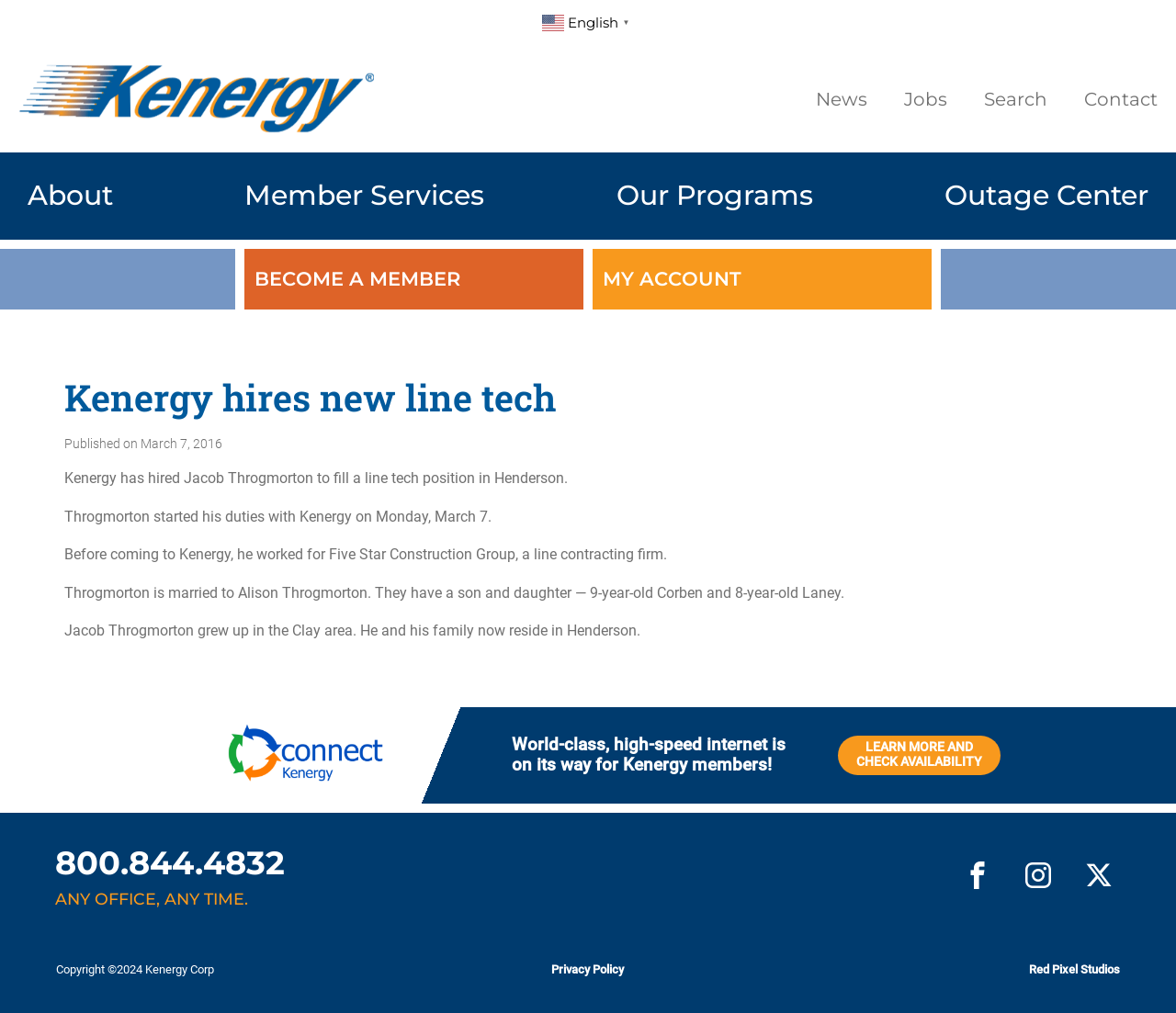Create a detailed narrative of the webpage’s visual and textual elements.

The webpage is about Kenergy Corp, an energy company. At the top, there is a language selection link "en English" with a small flag icon, followed by a navigation menu with links to "Home", "News", "Jobs", "Search", "Contact", and "About". Below the navigation menu, there are more links to "Member Services", "Our Programs", "Outage Center", "BECOME A MEMBER", and "MY ACCOUNT".

The main content of the webpage is an article about Kenergy hiring a new line tech, Jacob Throgmorton. The article has a heading "Kenergy hires new line tech" and a publication date "Published on March 7, 2016". The article consists of five paragraphs describing Jacob's background, his new role, and his personal life.

On the right side of the article, there is a section promoting high-speed internet for Kenergy members, with a "LEARN MORE AND CHECK AVAILABILITY" link. Below this section, there is a contact information section with a phone number "800.844.4832" and a tagline "ANY OFFICE, ANY TIME.".

At the bottom of the webpage, there are social media links to Facebook, Instagram, and Twitter, as well as a copyright notice and links to "Privacy Policy" and "Red Pixel Studios".